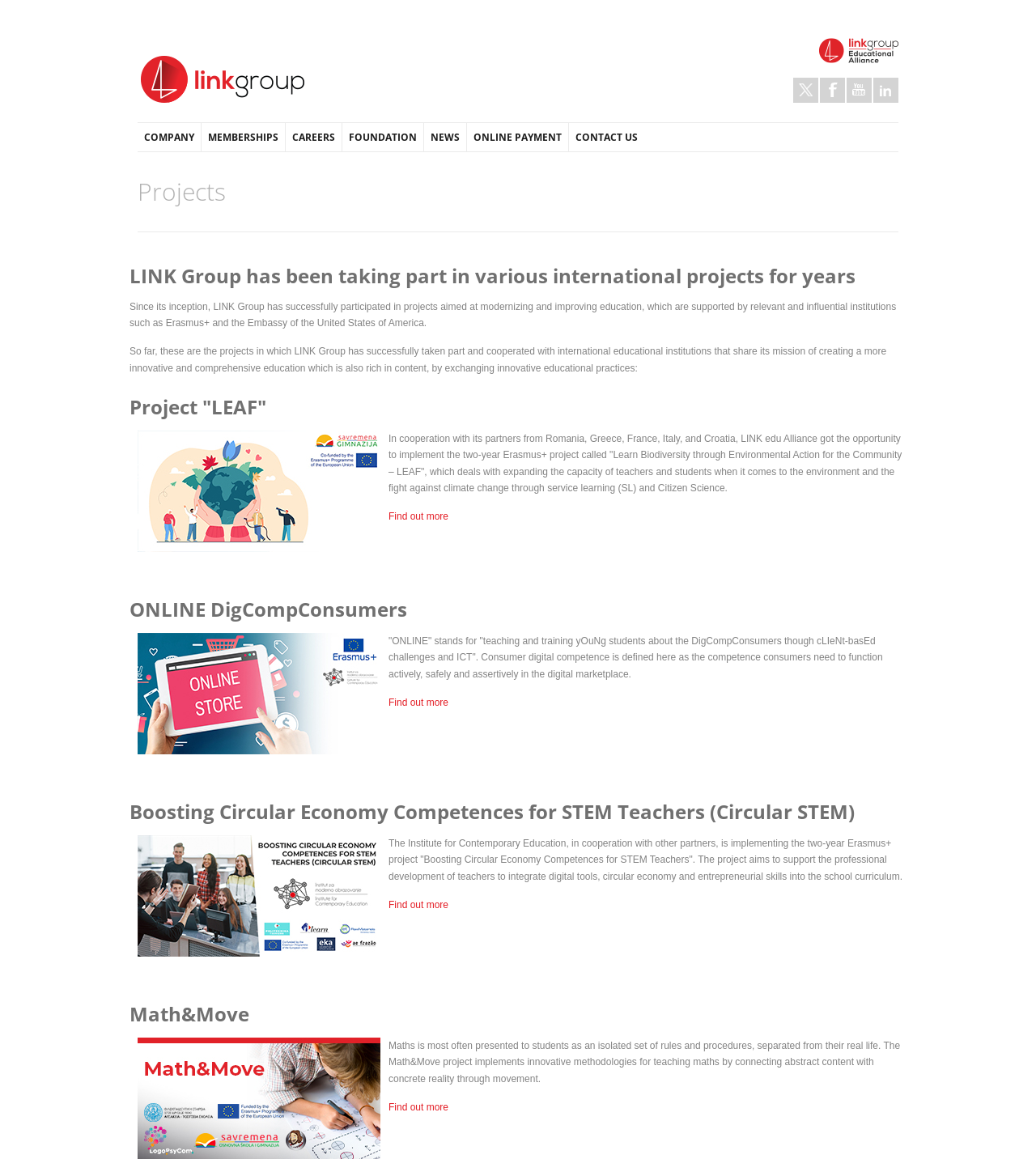Bounding box coordinates are specified in the format (top-left x, top-left y, bottom-right x, bottom-right y). All values are floating point numbers bounded between 0 and 1. Please provide the bounding box coordinate of the region this sentence describes: Google News

None